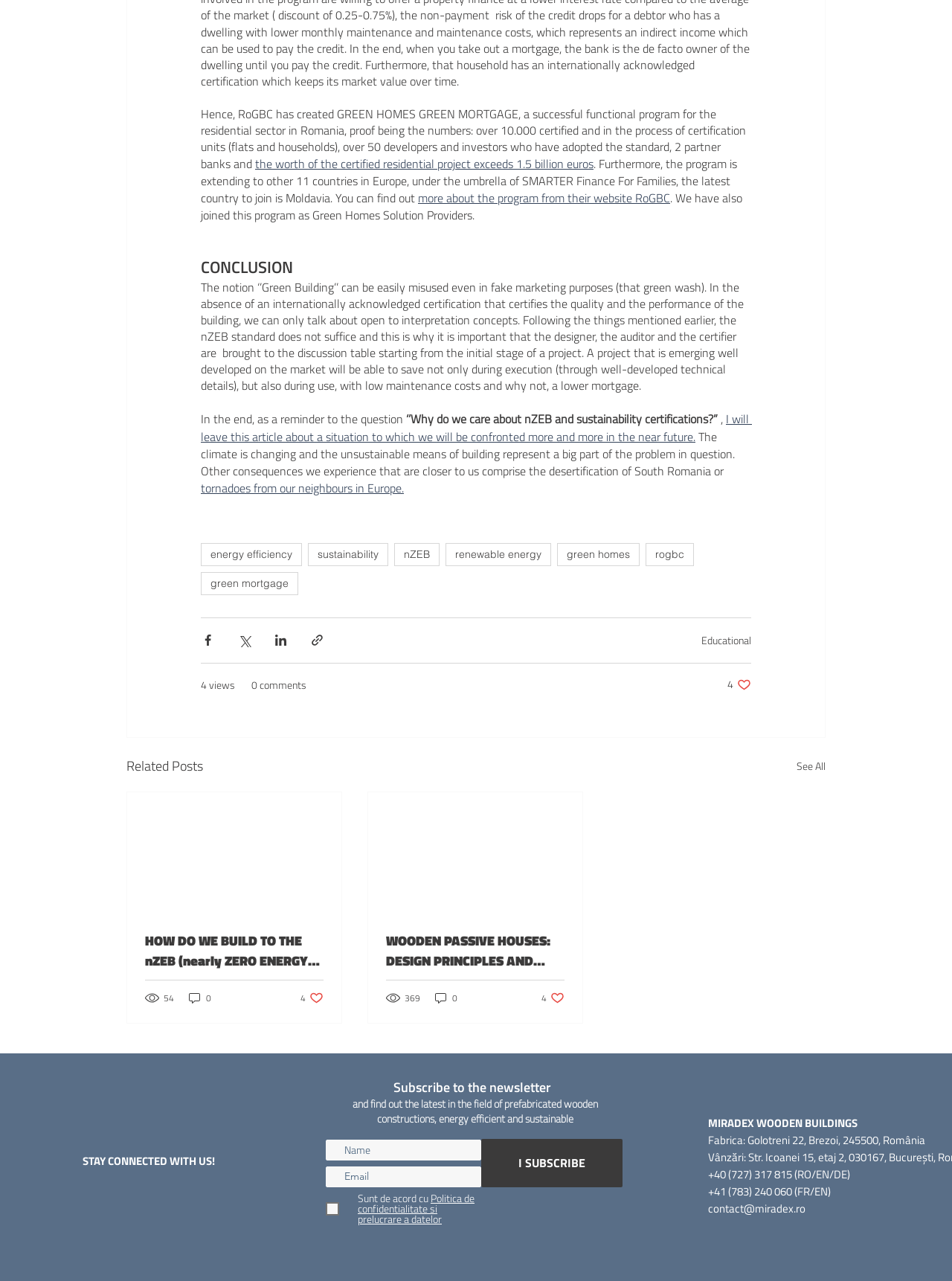Please mark the clickable region by giving the bounding box coordinates needed to complete this instruction: "Visit the Facebook page".

[0.093, 0.915, 0.12, 0.935]